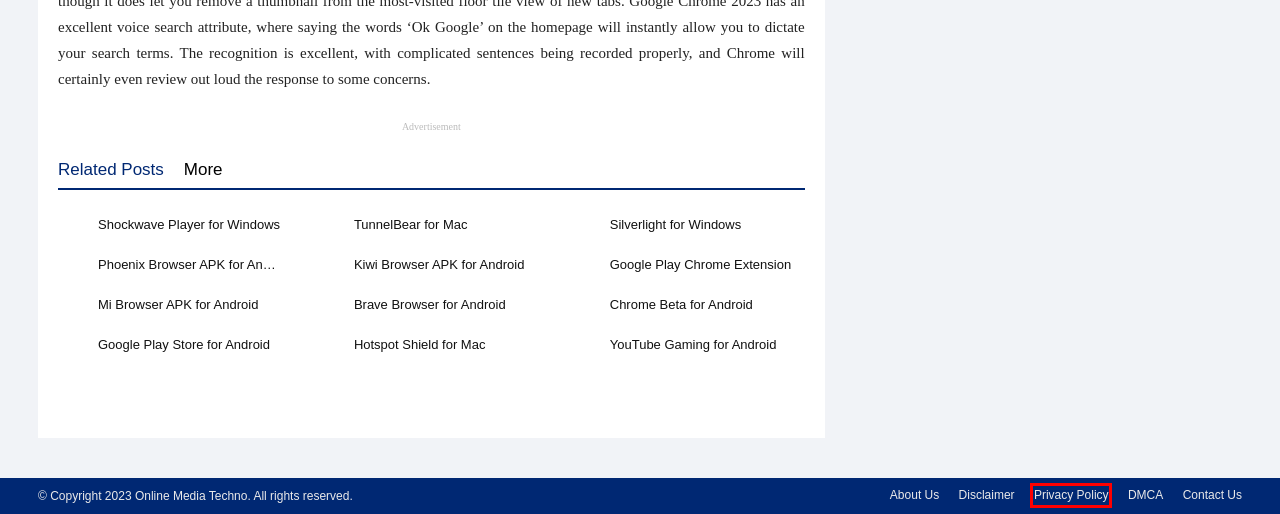You have a screenshot of a webpage with a red bounding box highlighting a UI element. Your task is to select the best webpage description that corresponds to the new webpage after clicking the element. Here are the descriptions:
A. YouTube Gaming APK (2023) for Android Download Latest
B. Phoenix Browser APK (2023) for Android free Download
C. Privacy Policy Softonline.Net
D. TunnelBear for Mac (2023) free Download Latest Version
E. Contact Us | Support Softonline.Net
F. Google Play Store APK v4.2.3 update 2023 Download for Android
G. Shockwave Player (2023 Latest) Download for PC Windows 10/8/7/XP
H. Google Play Chrome Extension Download (Latest 2023)

C